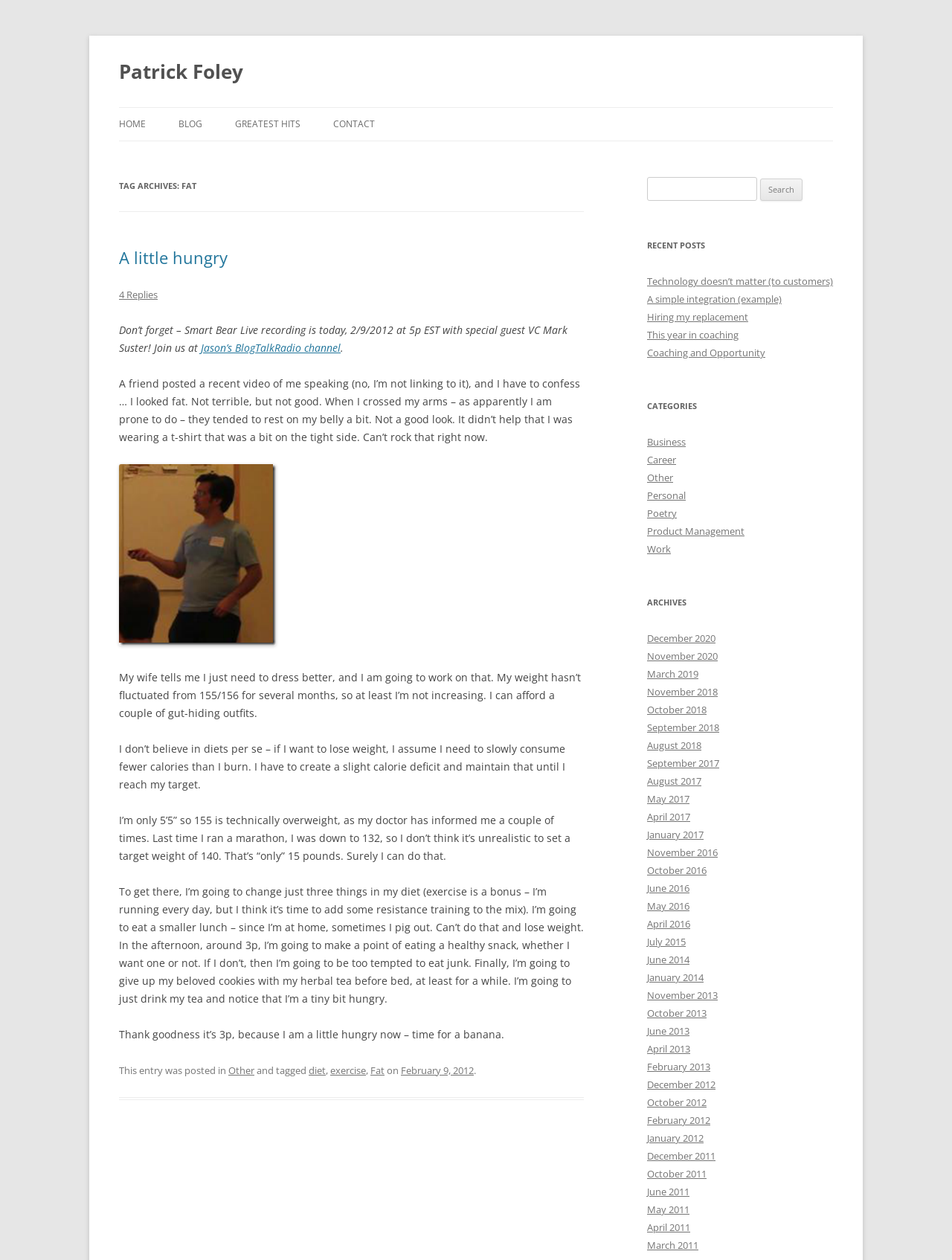Find and indicate the bounding box coordinates of the region you should select to follow the given instruction: "Search for something".

[0.68, 0.141, 0.795, 0.16]